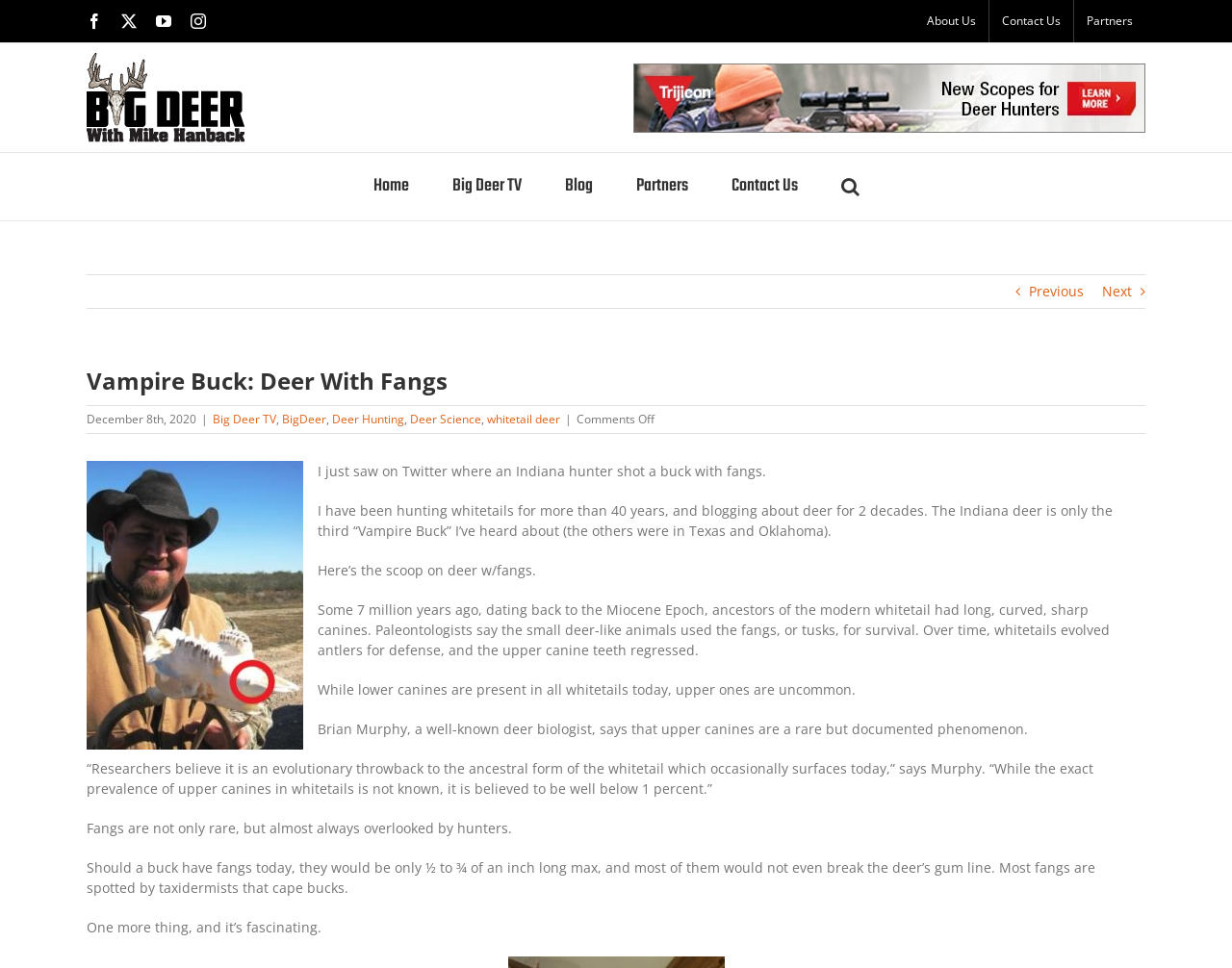Find the bounding box coordinates of the clickable region needed to perform the following instruction: "Click ABOUT link". The coordinates should be provided as four float numbers between 0 and 1, i.e., [left, top, right, bottom].

None